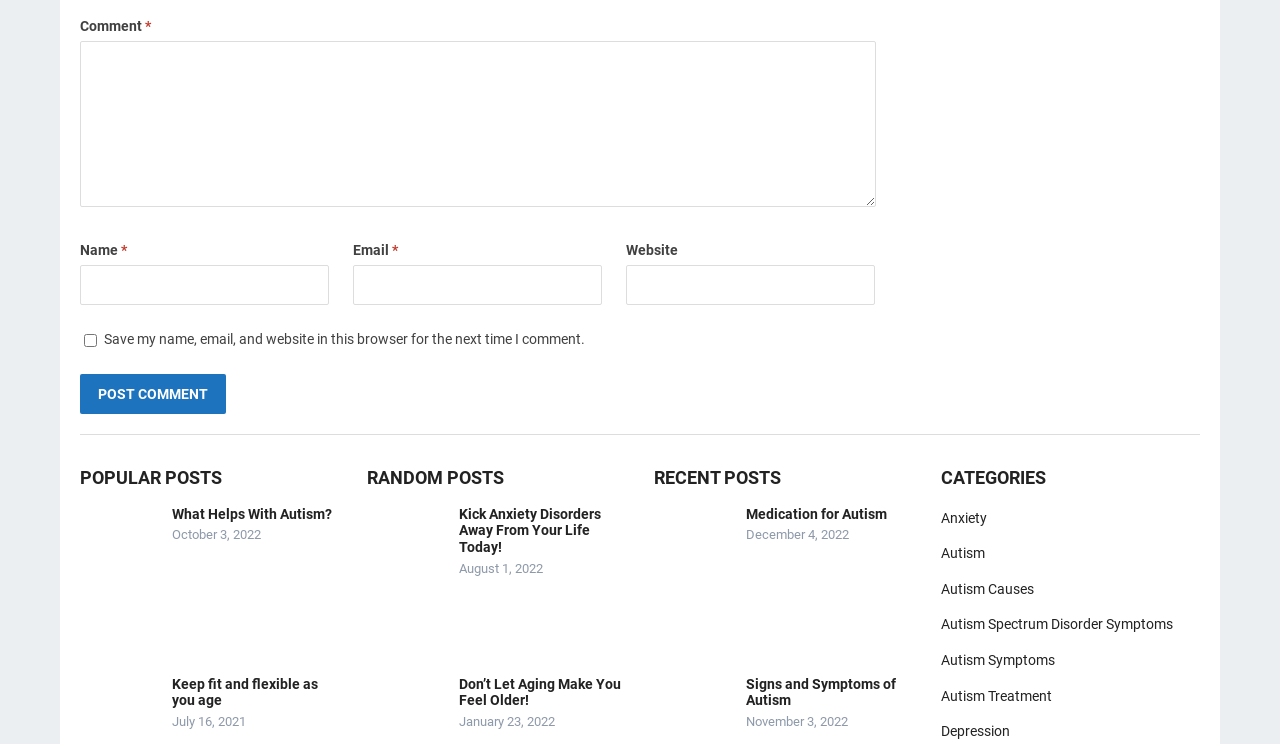Could you find the bounding box coordinates of the clickable area to complete this instruction: "Enter a comment"?

[0.062, 0.055, 0.684, 0.278]